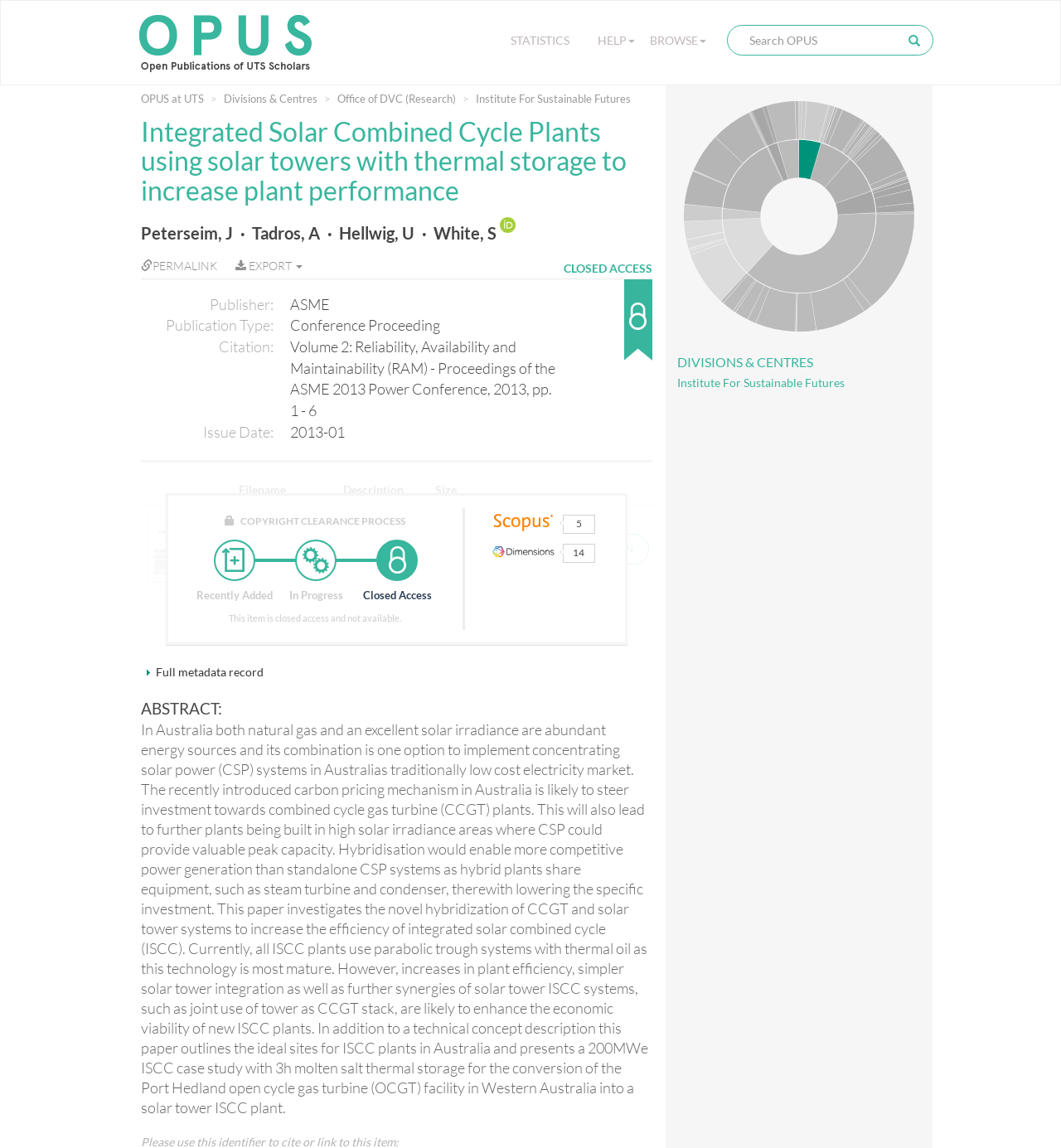Your task is to find and give the main heading text of the webpage.

Integrated Solar Combined Cycle Plants using solar towers with thermal storage to increase plant performance